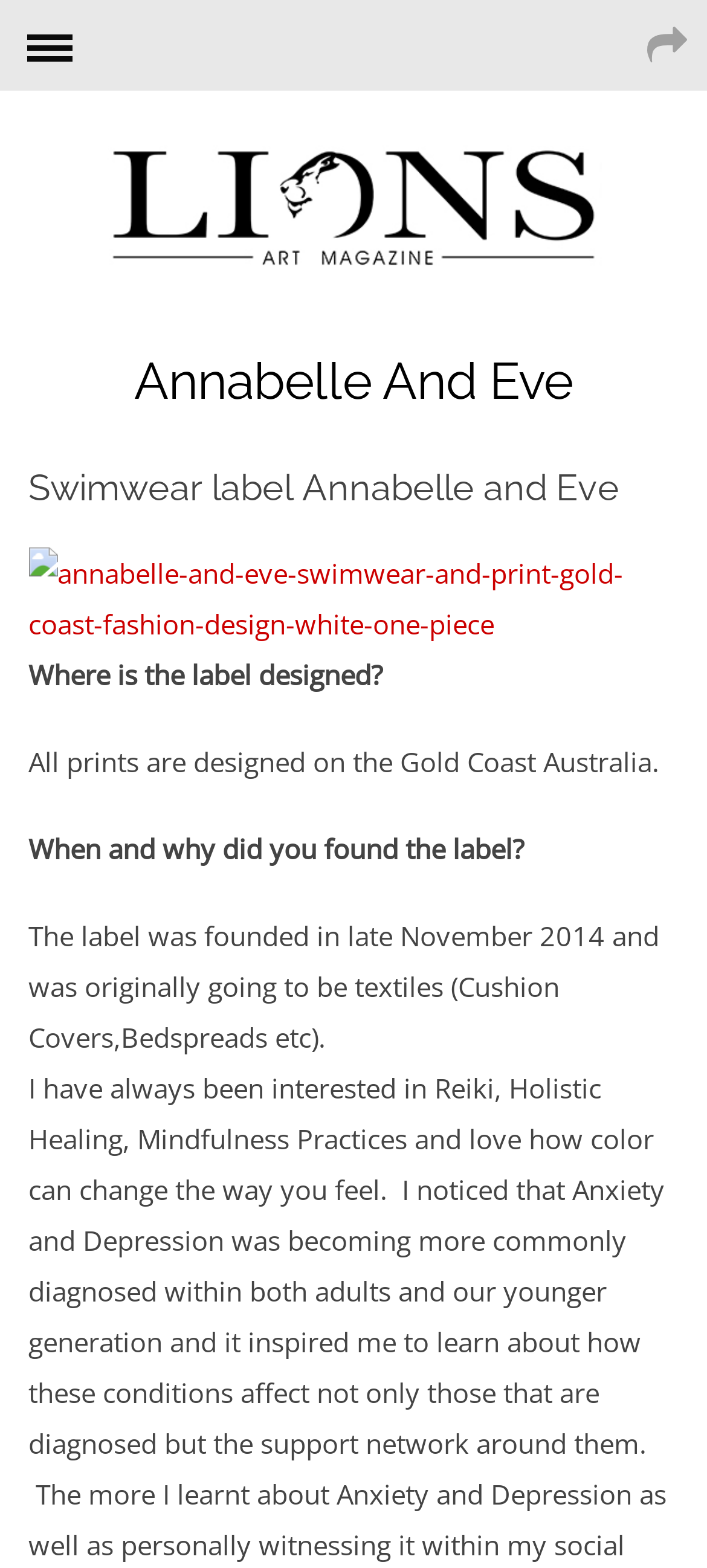Create a detailed summary of all the visual and textual information on the webpage.

The webpage is about Annabelle and Eve, a swimwear label, and is part of LIONS Art Magazine. At the top left, there is a link, and at the top right, there is another link. Below these links, there is a prominent link to LIONS Art Magazine - Photography Magazine, accompanied by an image with the same title.

The main content of the webpage is divided into sections, with headings and images. The first heading is "Annabelle And Eve", followed by a subheading "Swimwear label Annabelle and Eve". Below these headings, there is a large image of a white one-piece swimwear.

The text content is organized in a question-and-answer format. The first question is "Where is the label designed?", and the answer is "All prints are designed on the Gold Coast Australia." The second question is "When and why did you found the label?", and the answer is a brief paragraph about the label's founding in late November 2014.

On the right side of the page, there is a search box with a label "Search for:".